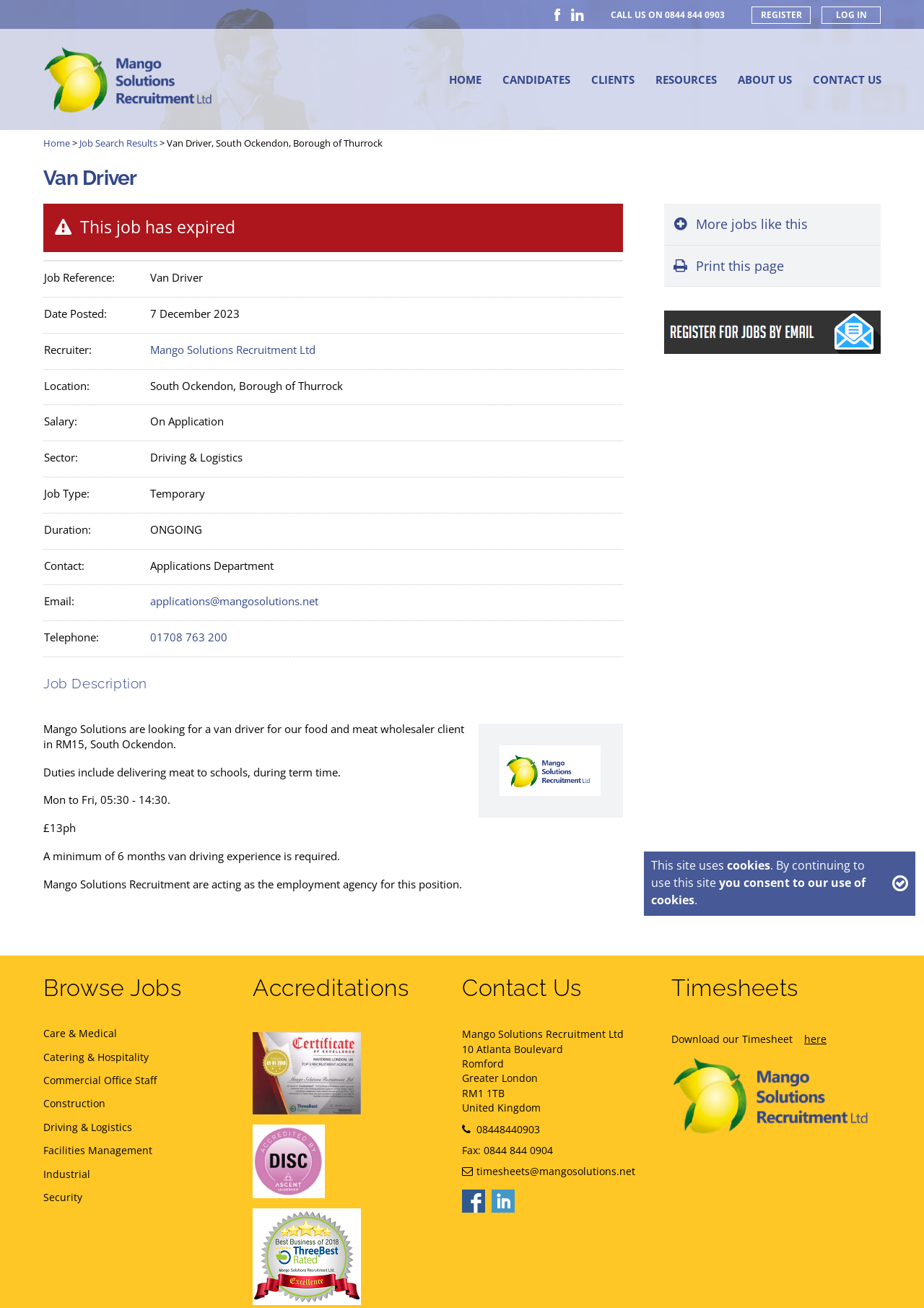What is the job title of the job posting?
Provide a short answer using one word or a brief phrase based on the image.

Van Driver